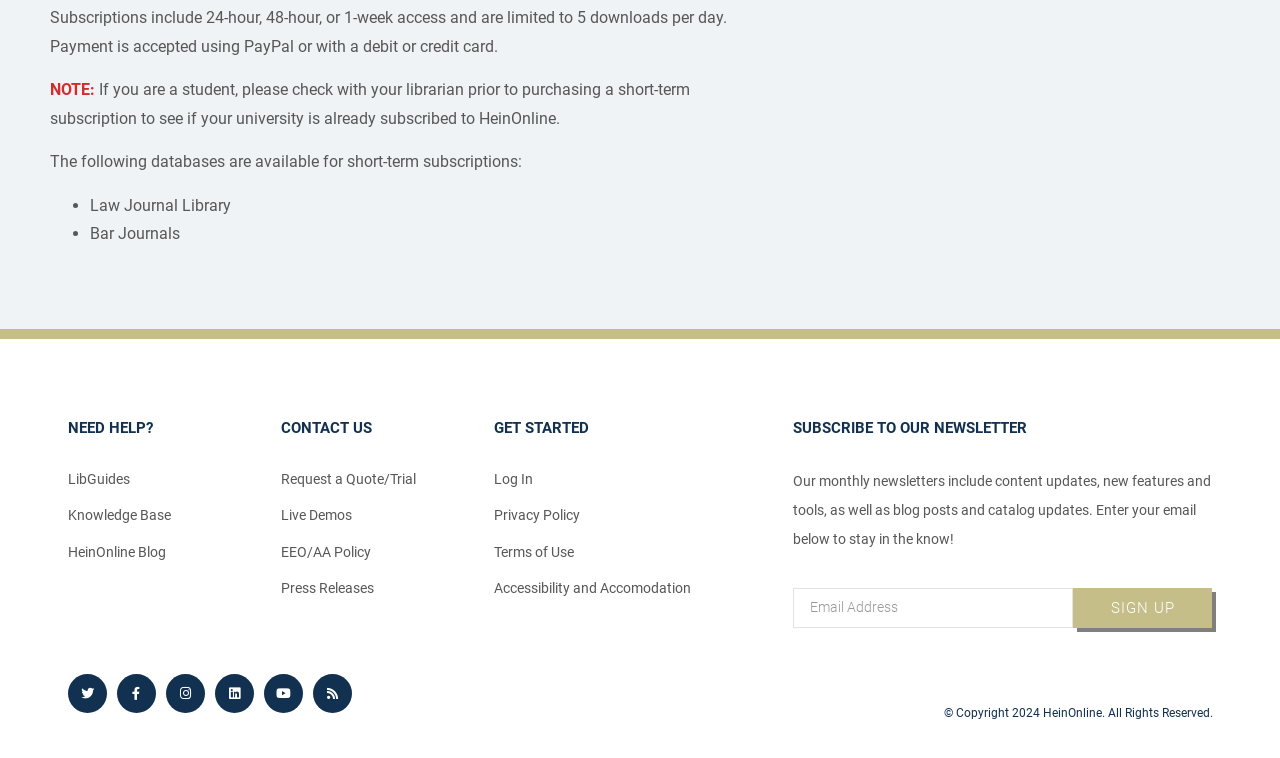Predict the bounding box for the UI component with the following description: "LibGuides".

[0.053, 0.616, 0.204, 0.65]